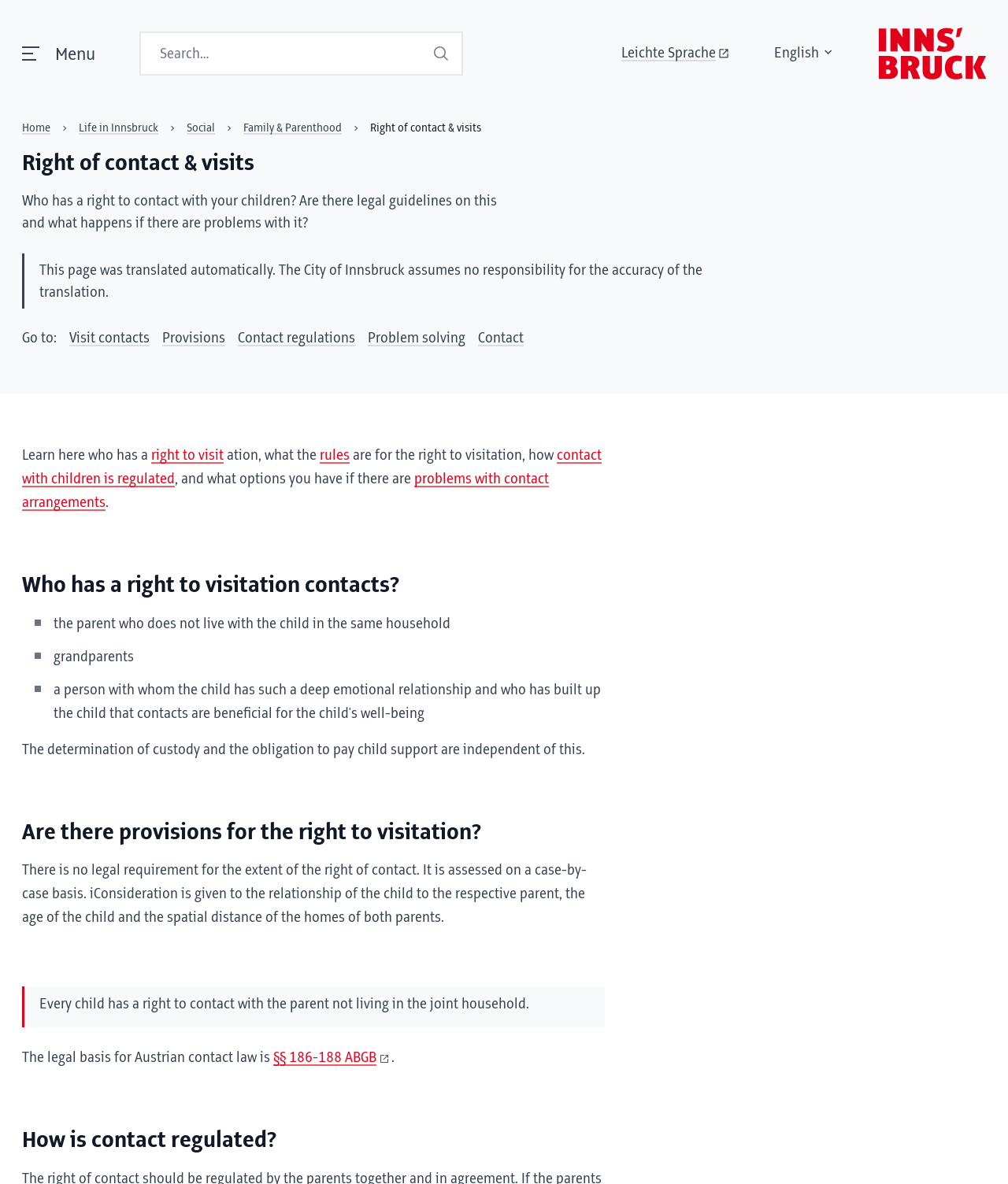Locate the bounding box coordinates of the clickable region to complete the following instruction: "Go to Visit contacts."

[0.069, 0.279, 0.148, 0.293]